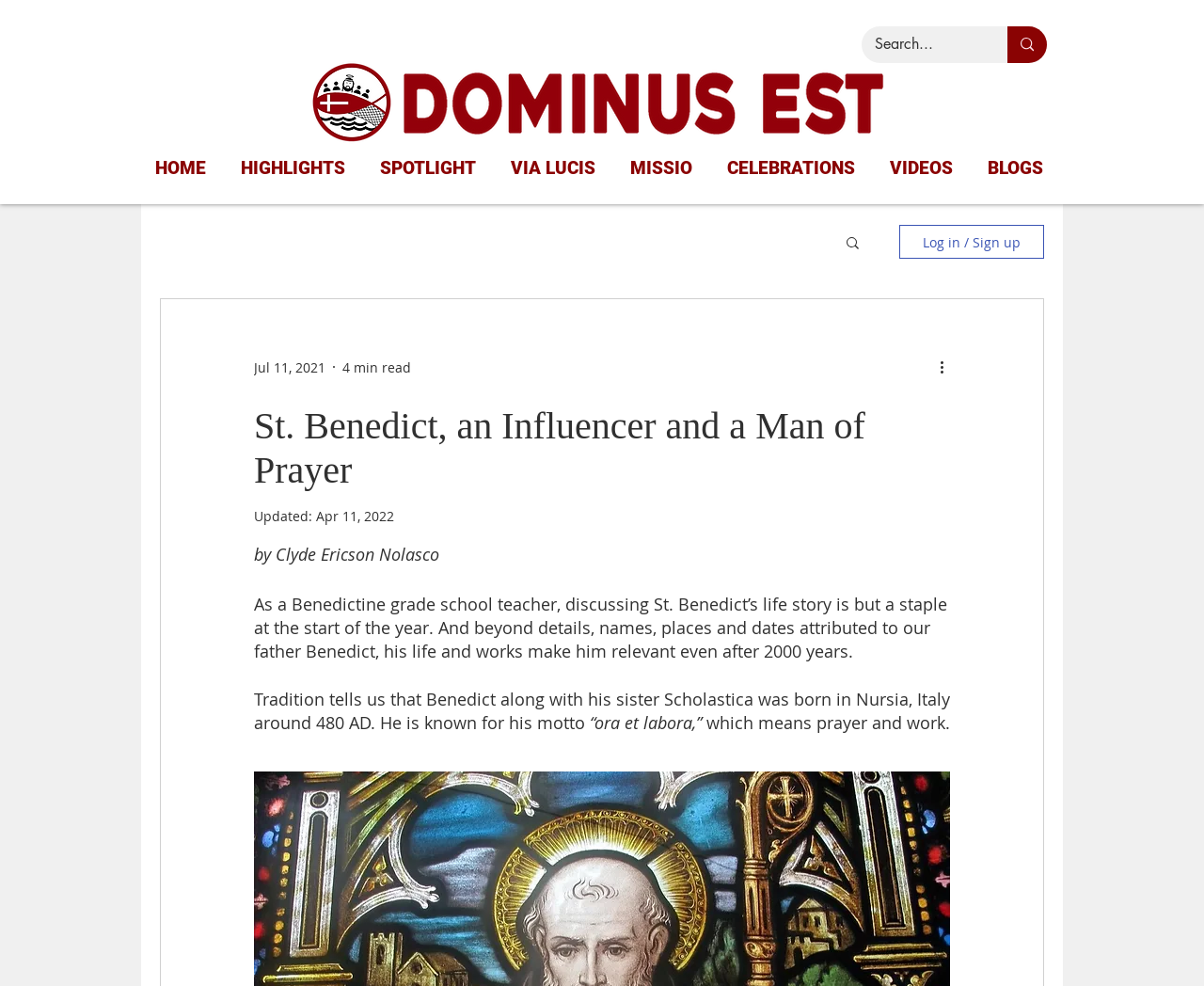Give a detailed account of the webpage.

The webpage is about St. Benedict, an influencer and a man of prayer. At the top left corner, there is an image 'dp.png'. Below it, there is a navigation menu 'Site' with seven links: 'HOME', 'HIGHLIGHTS', 'SPOTLIGHT', 'VIA LUCIS', 'MISSIO', 'CELEBRATIONS', and 'VIDEOS'. 

To the right of the navigation menu, there is a text logo 'text logo without.png'. Above the logo, there is a search bar with a searchbox and a search button. 

Below the navigation menu and the text logo, there are three buttons: 'Search', 'Log in / Sign up', and 'More actions'. The 'More actions' button has an image beside it. 

The main content of the webpage starts with a heading 'St. Benedict, an Influencer and a Man of Prayer'. Below the heading, there are two generic elements showing the date 'Jul 11, 2021' and the reading time '4 min read'. 

The article begins with the text 'Updated: Apr 11, 2022' followed by the author's name 'by Clyde Ericson Nolasco'. The article discusses St. Benedict's life story, mentioning his birthplace in Nursia, Italy, and his motto '“ora et labora,” which means prayer and work.